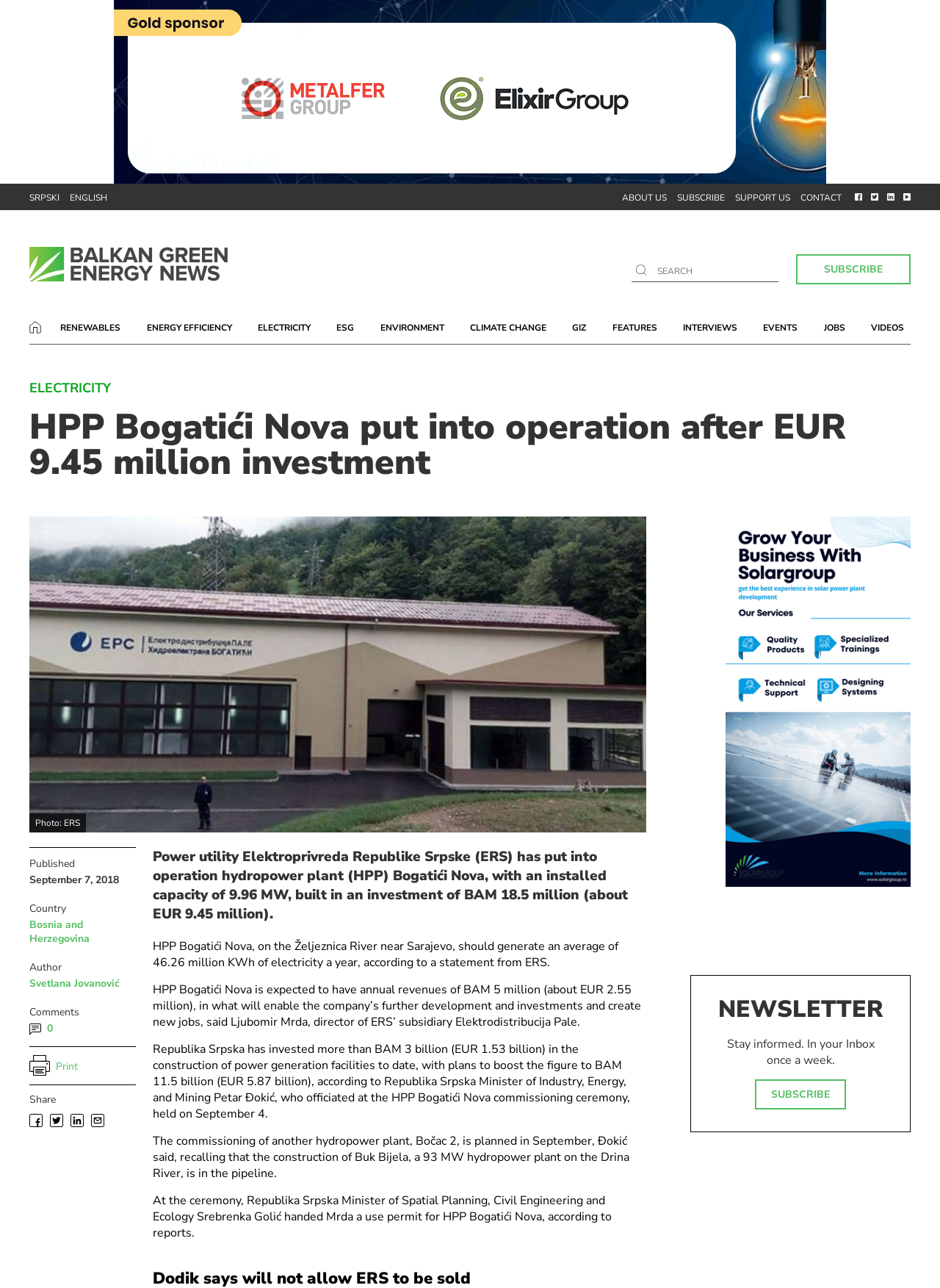Please specify the bounding box coordinates of the element that should be clicked to execute the given instruction: 'Read the news article 'Hungary offers aid to flood-hit Serbia''. Ensure the coordinates are four float numbers between 0 and 1, expressed as [left, top, right, bottom].

None